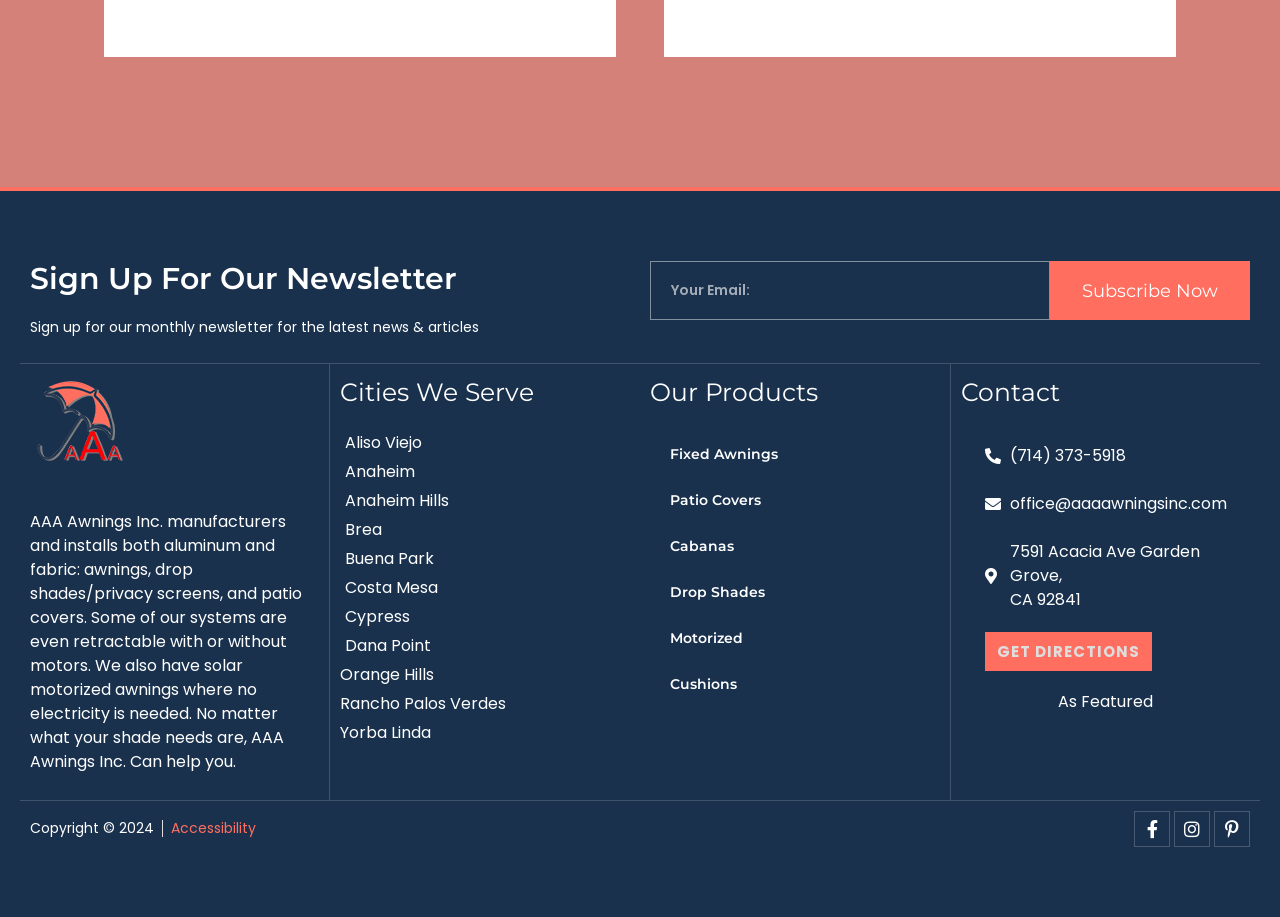Identify the bounding box coordinates for the element you need to click to achieve the following task: "Visit Facebook page". The coordinates must be four float values ranging from 0 to 1, formatted as [left, top, right, bottom].

[0.886, 0.884, 0.914, 0.923]